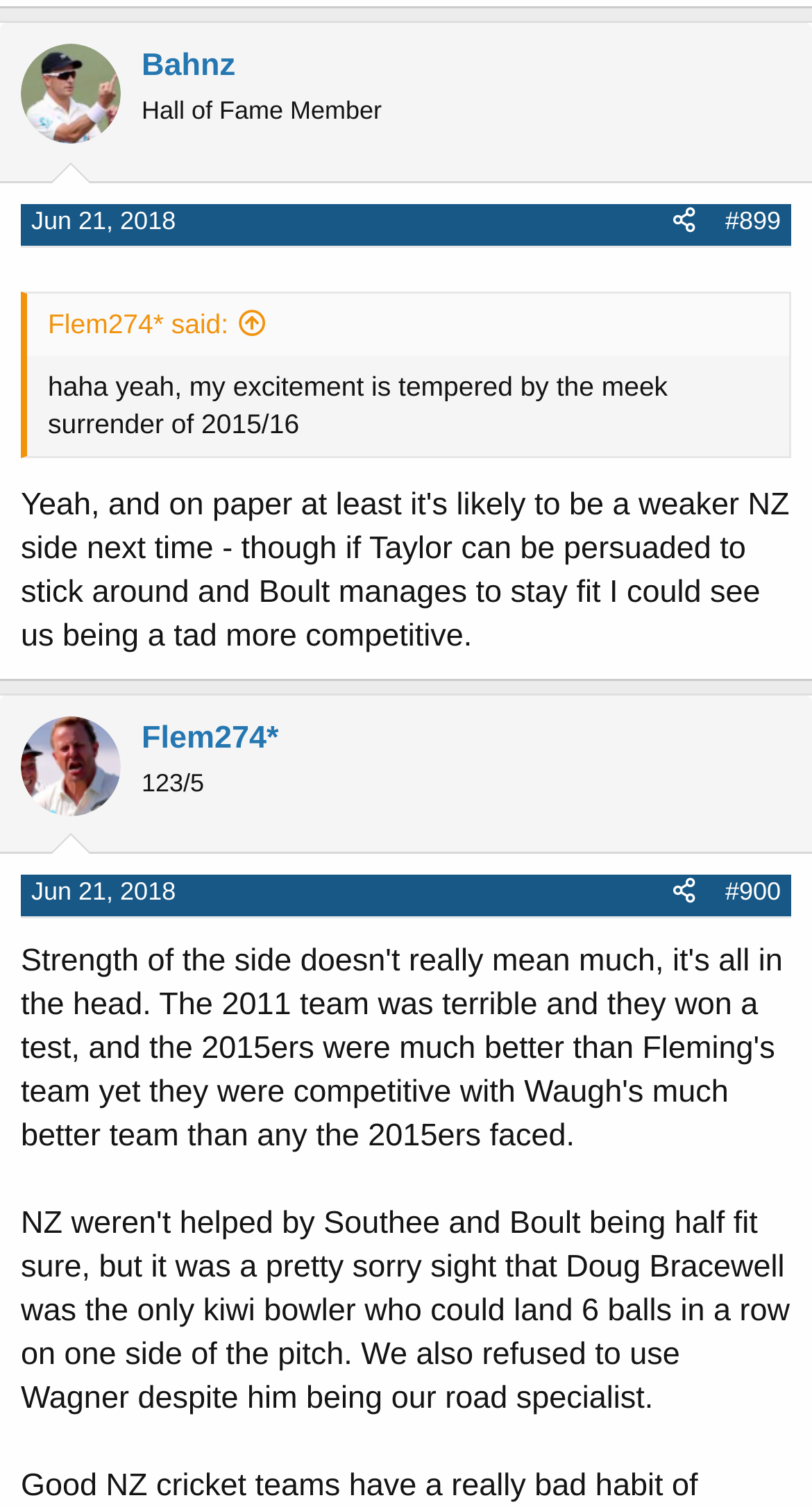Identify the bounding box coordinates for the element that needs to be clicked to fulfill this instruction: "view Terms Conditions". Provide the coordinates in the format of four float numbers between 0 and 1: [left, top, right, bottom].

None